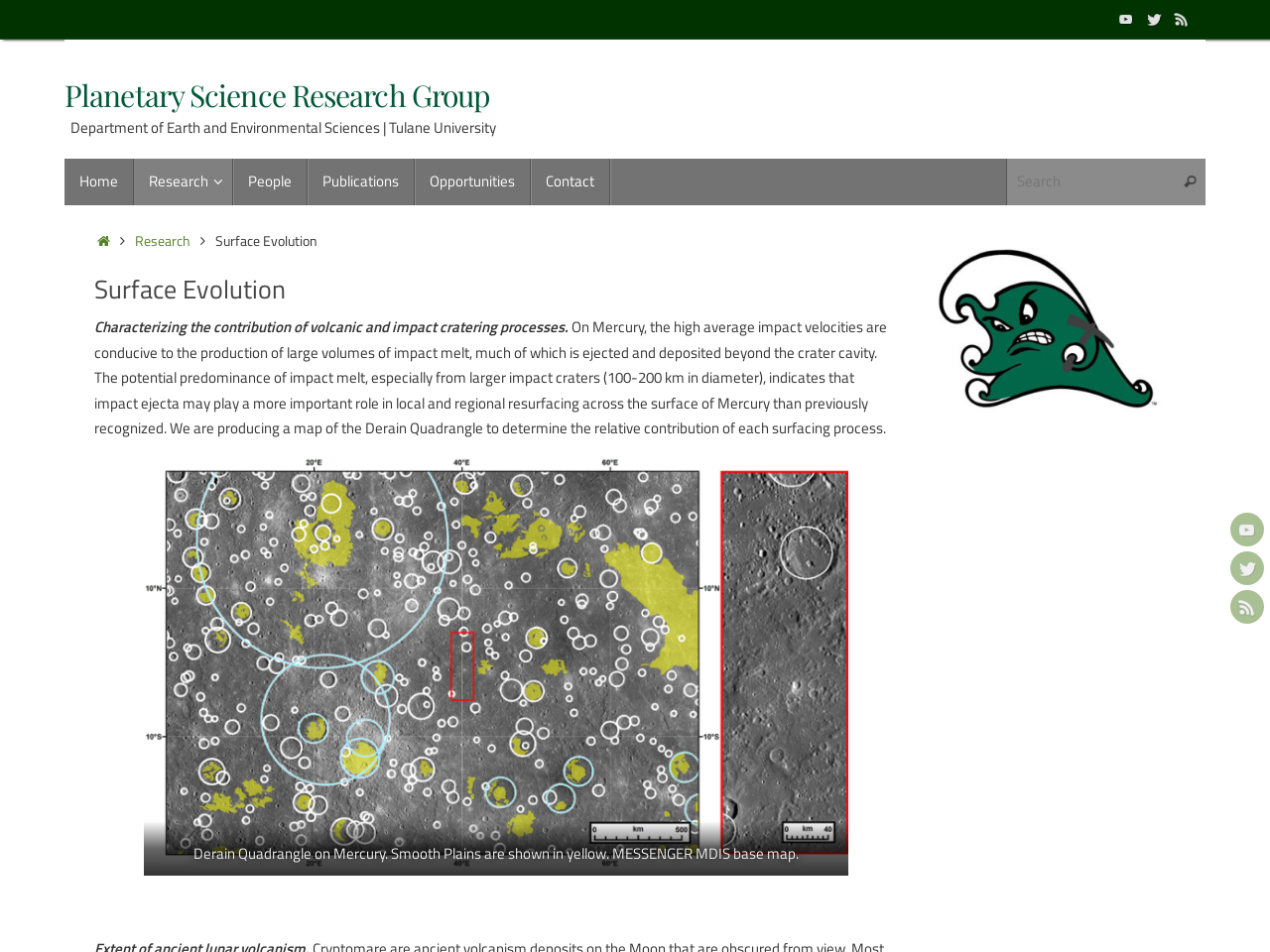Determine the bounding box coordinates of the clickable region to follow the instruction: "search for something".

None